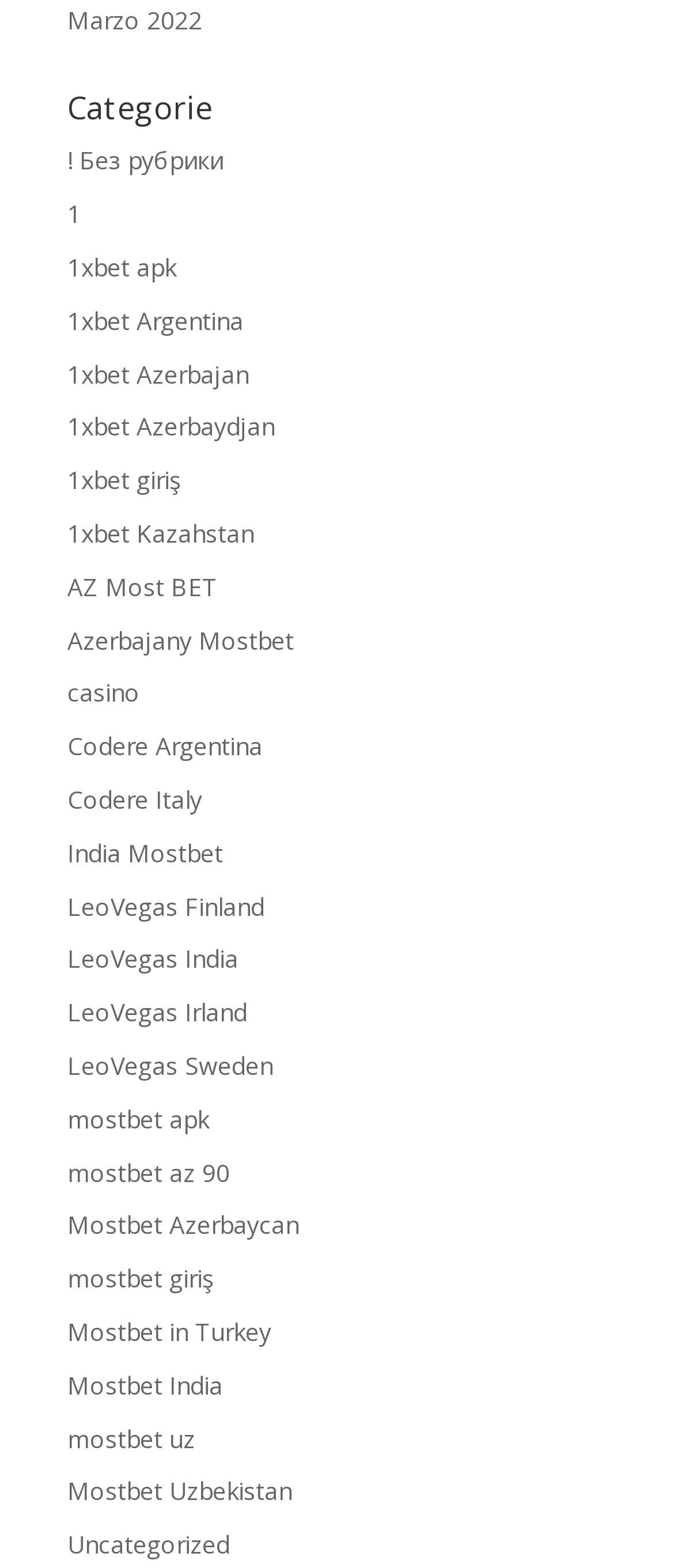Locate the bounding box coordinates of the region to be clicked to comply with the following instruction: "Go to the 'casino' category". The coordinates must be four float numbers between 0 and 1, in the form [left, top, right, bottom].

[0.1, 0.431, 0.208, 0.452]